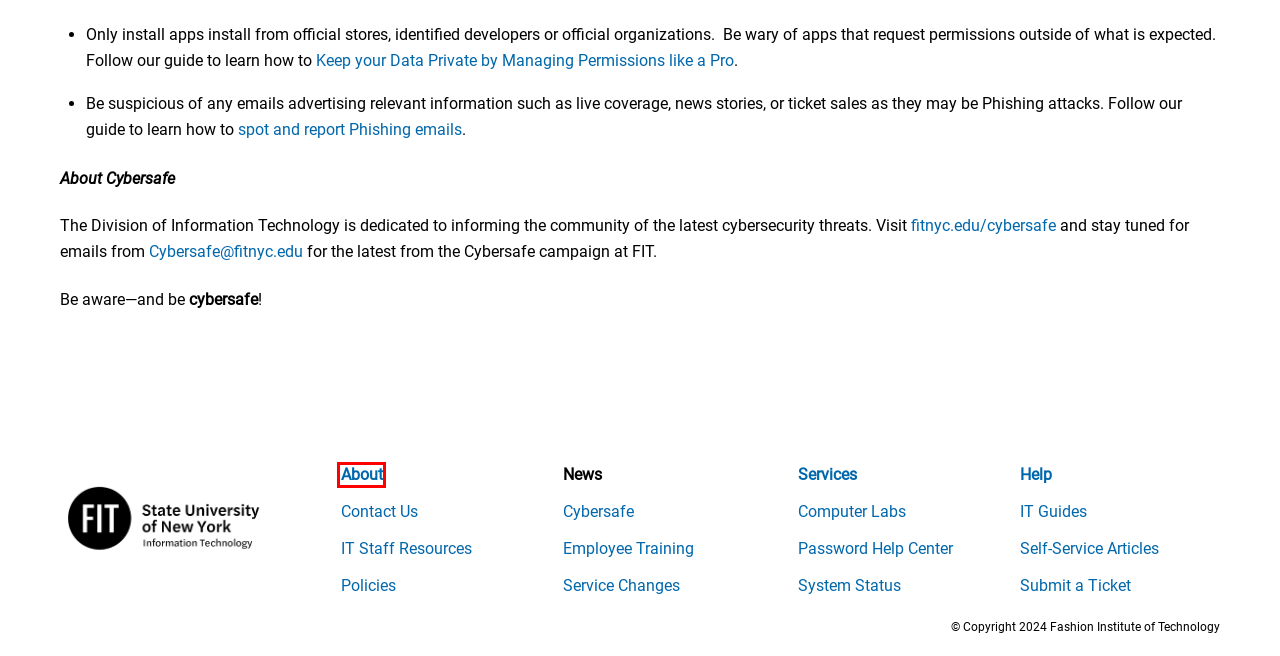Examine the screenshot of a webpage featuring a red bounding box and identify the best matching webpage description for the new page that results from clicking the element within the box. Here are the options:
A. Information Security - FIT Information Technology
B. FIT TechHelp Support Portal: Cherwell Service Management
C. Employee Training - FIT Information Technology
D. IT Guides - FIT Information Technology
E. Computer Labs - FIT Information Technology
F. Information Technology
G. Service Changes - FIT Information Technology
H. About - FIT Information Technology

H